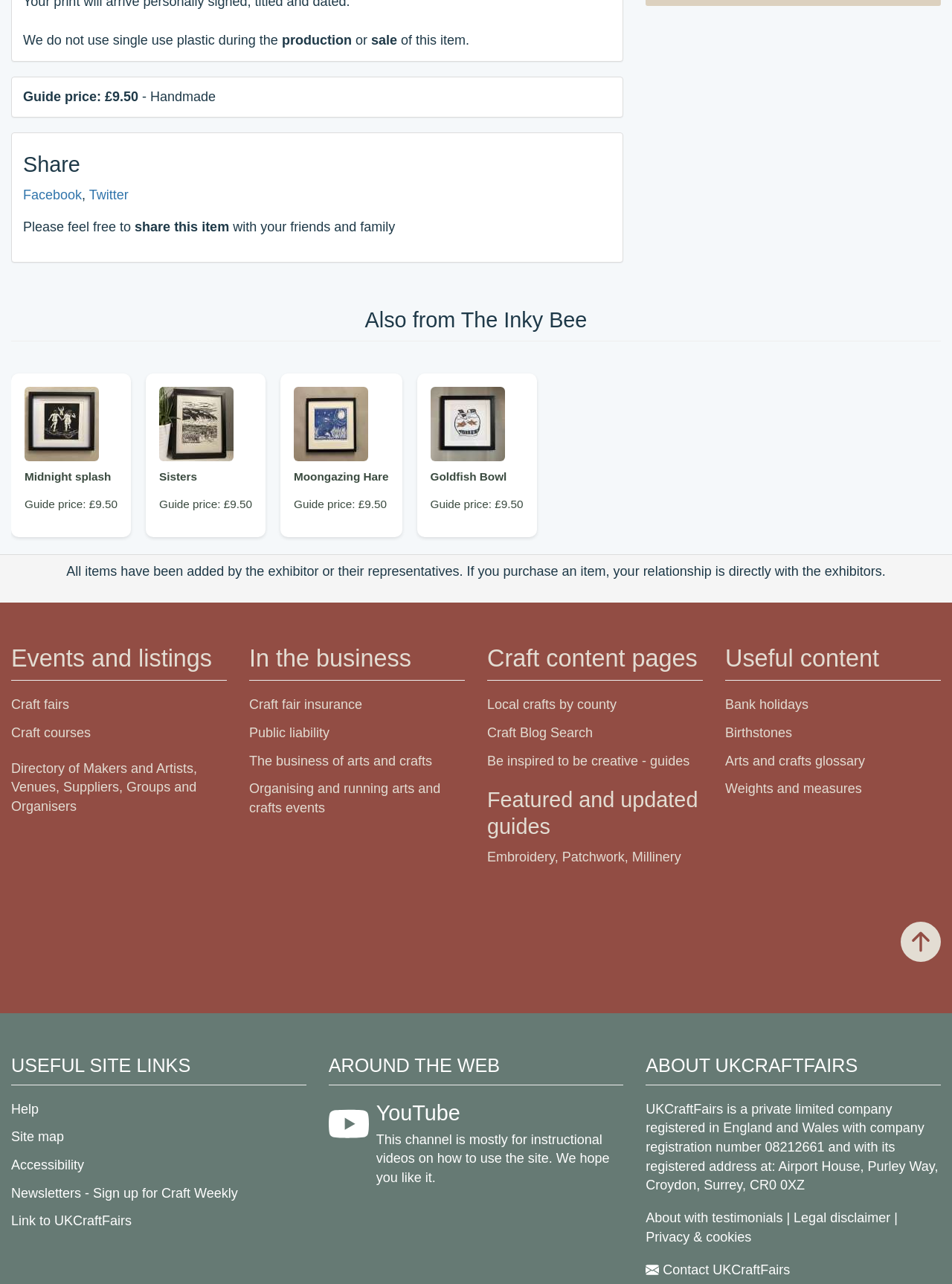Based on the element description: "Local crafts by county", identify the UI element and provide its bounding box coordinates. Use four float numbers between 0 and 1, [left, top, right, bottom].

[0.512, 0.543, 0.648, 0.555]